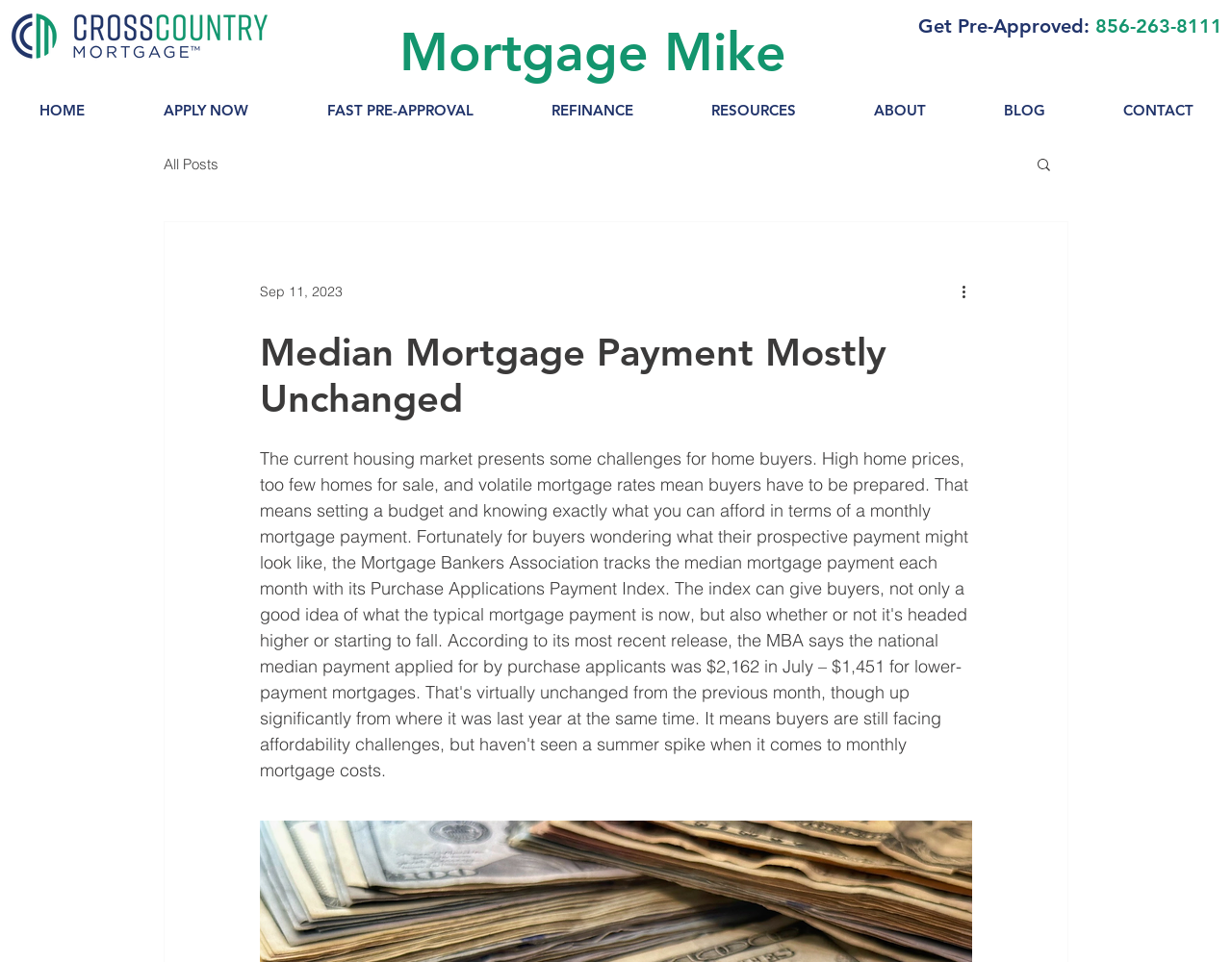Please provide a detailed answer to the question below based on the screenshot: 
What is the company logo?

The company logo is identified by the image 'Cross Country Mortgage Company - Logo Full Color Transparent Background.png' with a bounding box of [0.004, 0.005, 0.223, 0.07], which is a prominent element at the top of the webpage.